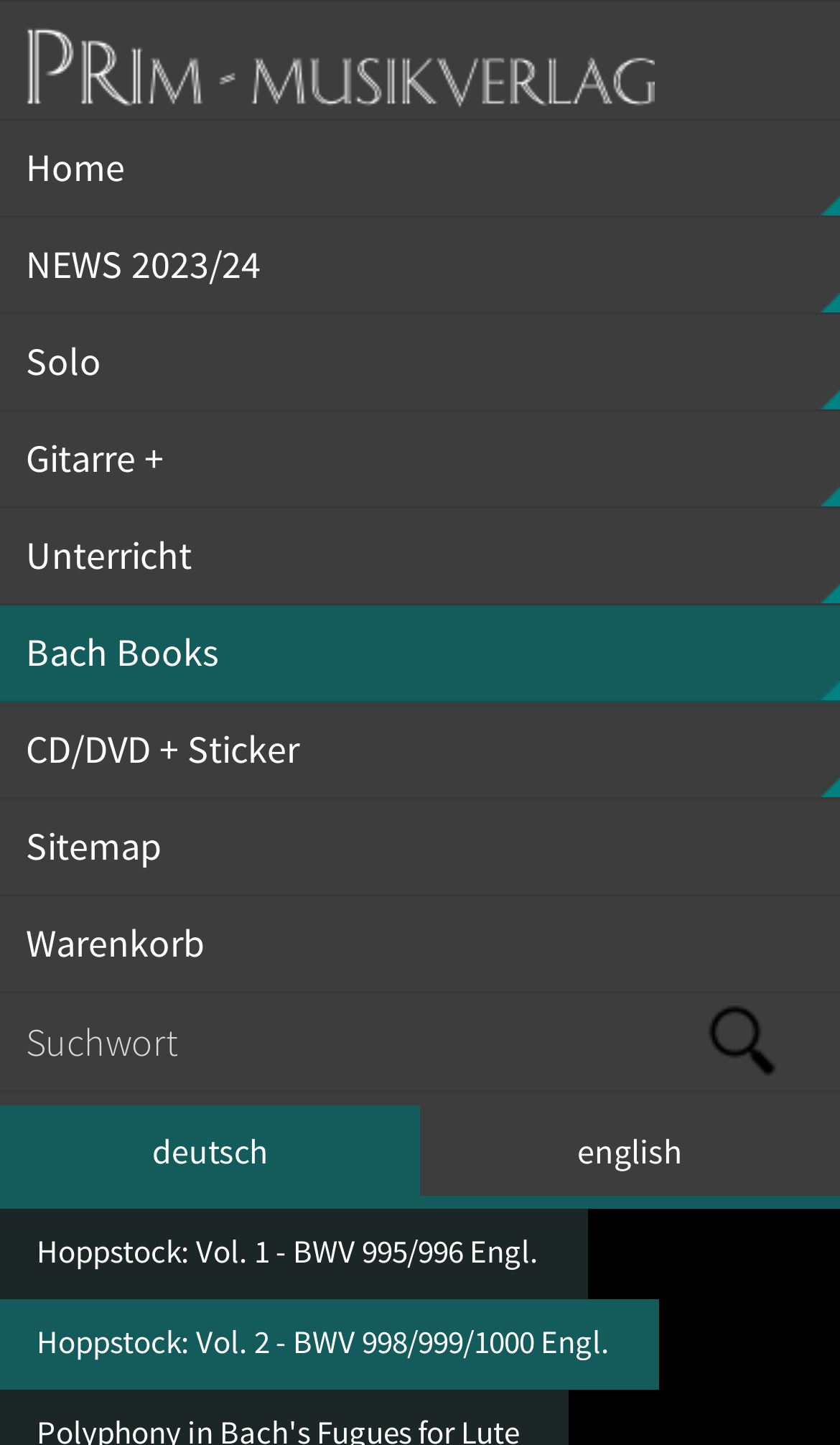What is the title of the first product?
Carefully examine the image and provide a detailed answer to the question.

I looked at the list of products on the page and found that the first product is titled 'Hoppstock: Vol. 1 - BWV 995/996 Engl.', which is a book about Bach's lute works.